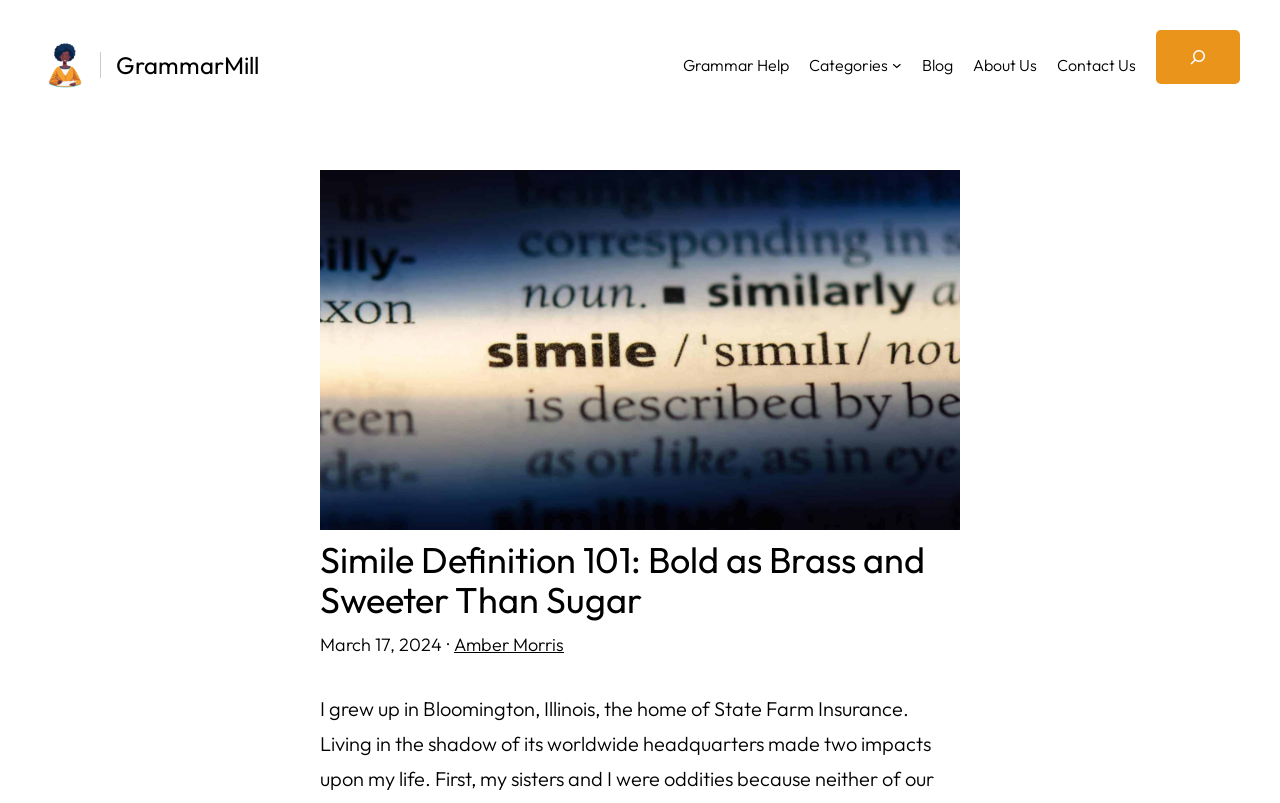Please identify the bounding box coordinates of the element's region that I should click in order to complete the following instruction: "contact us". The bounding box coordinates consist of four float numbers between 0 and 1, i.e., [left, top, right, bottom].

[0.826, 0.064, 0.888, 0.098]